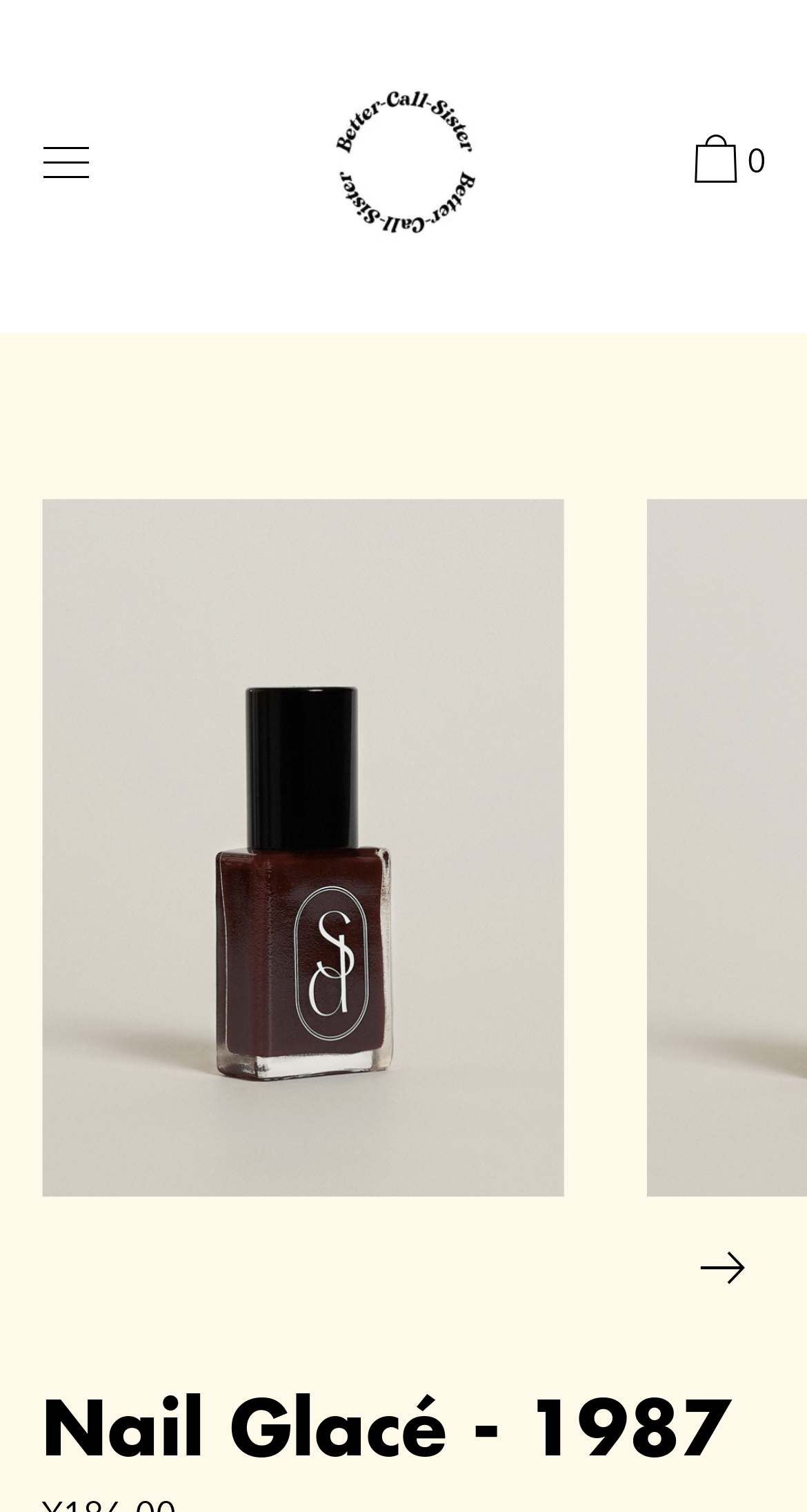What is the function of the button with the text 'Zoom into image Nail Glacé - 1987'?
Please answer the question as detailed as possible based on the image.

The button with the text 'Zoom into image Nail Glacé - 1987' is likely used to enlarge the image of the nail glacé, allowing the user to see more details.